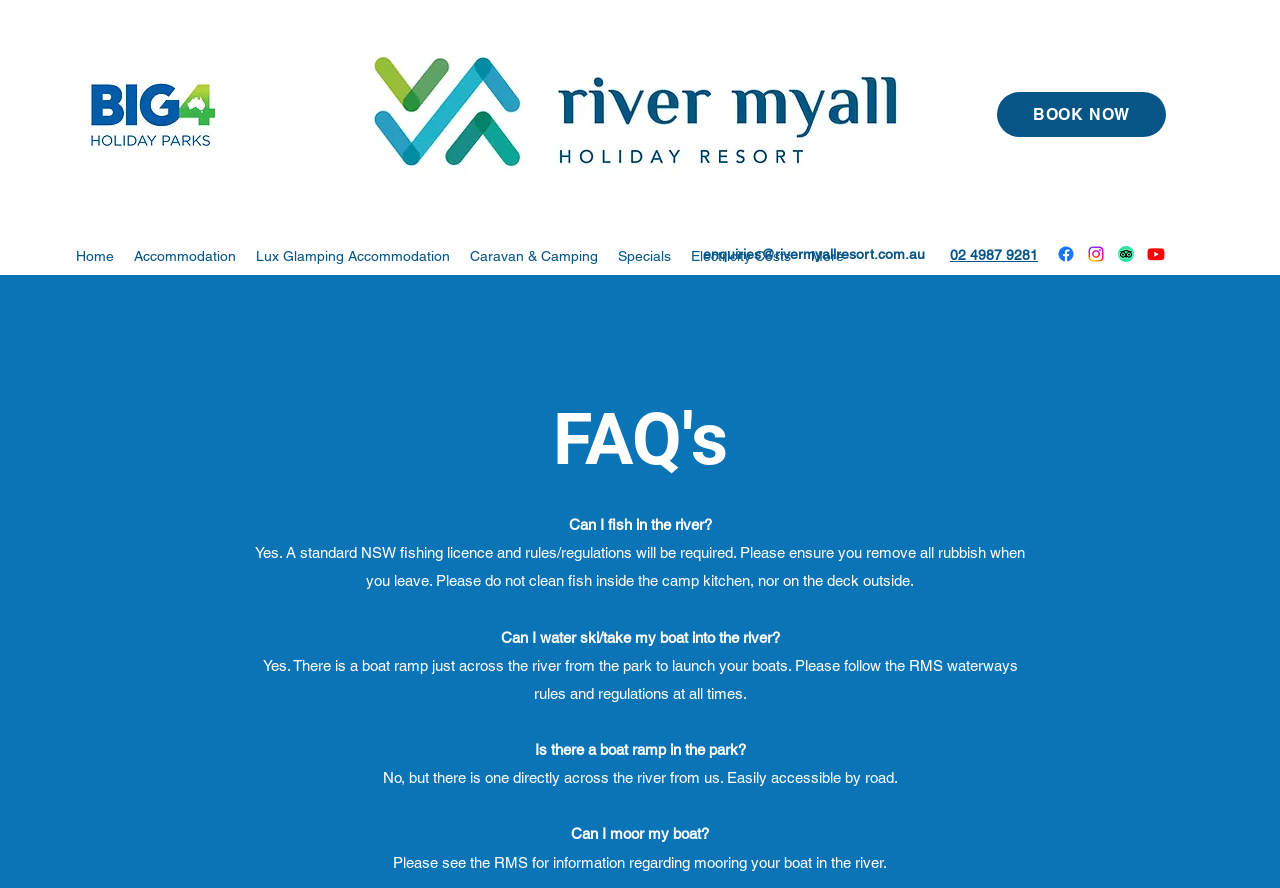Find the bounding box coordinates for the area that must be clicked to perform this action: "View our Facebook page".

[0.825, 0.275, 0.841, 0.297]